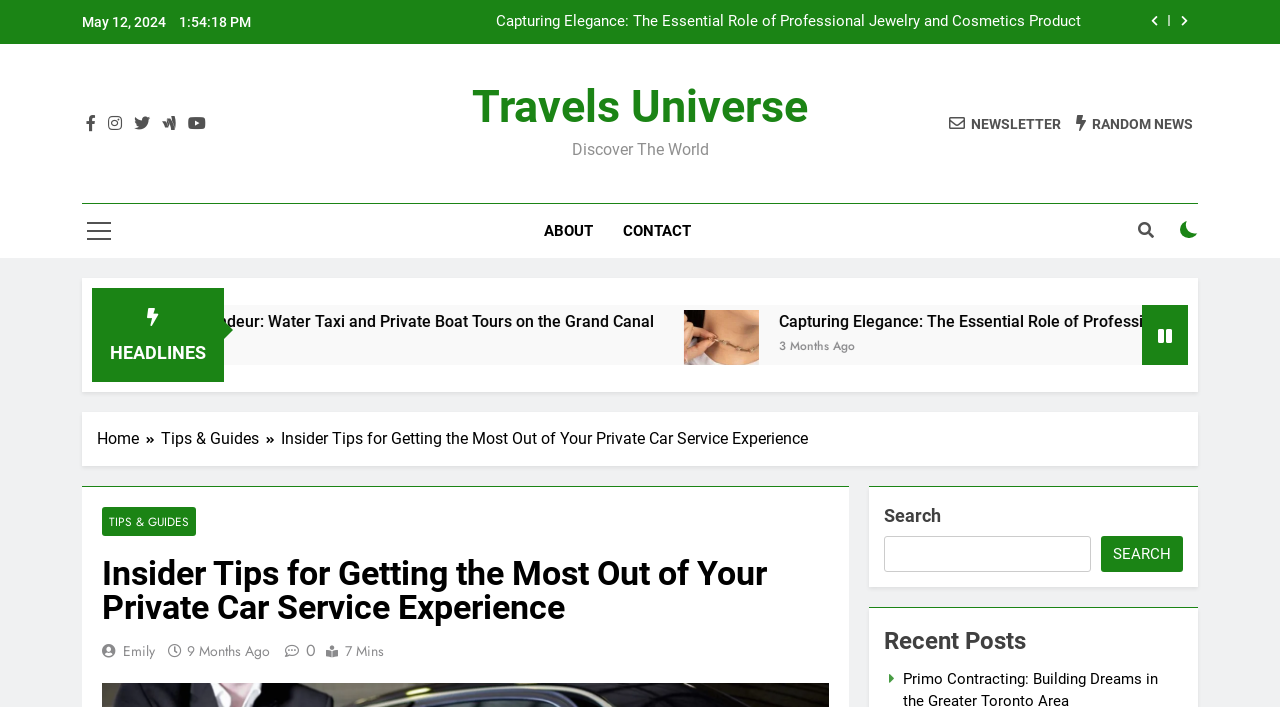Please identify the bounding box coordinates of the clickable area that will fulfill the following instruction: "Search for something". The coordinates should be in the format of four float numbers between 0 and 1, i.e., [left, top, right, bottom].

[0.691, 0.758, 0.852, 0.809]